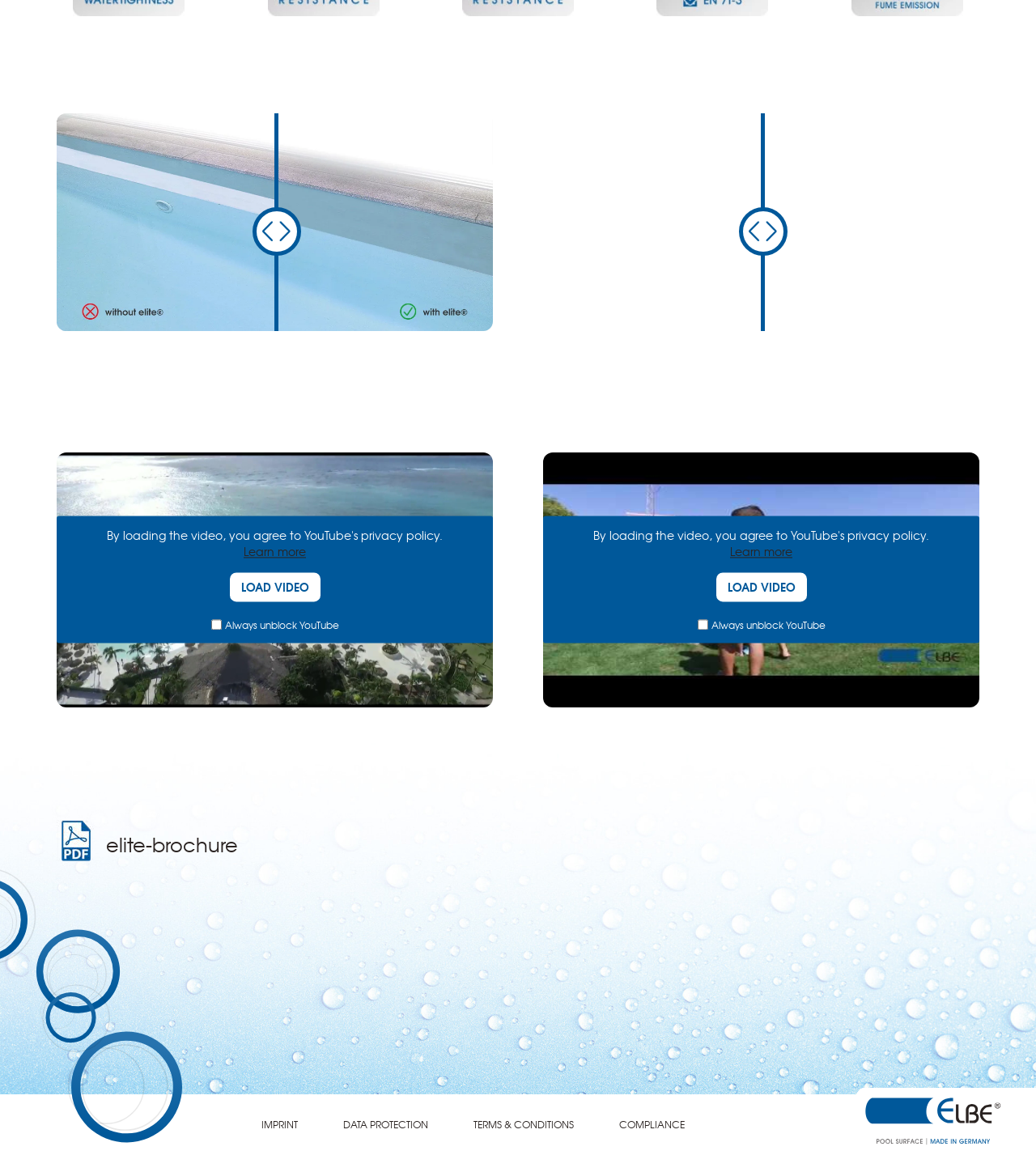Determine the bounding box coordinates of the clickable element to achieve the following action: 'Click the 'Learn more' link'. Provide the coordinates as four float values between 0 and 1, formatted as [left, top, right, bottom].

[0.235, 0.471, 0.295, 0.485]